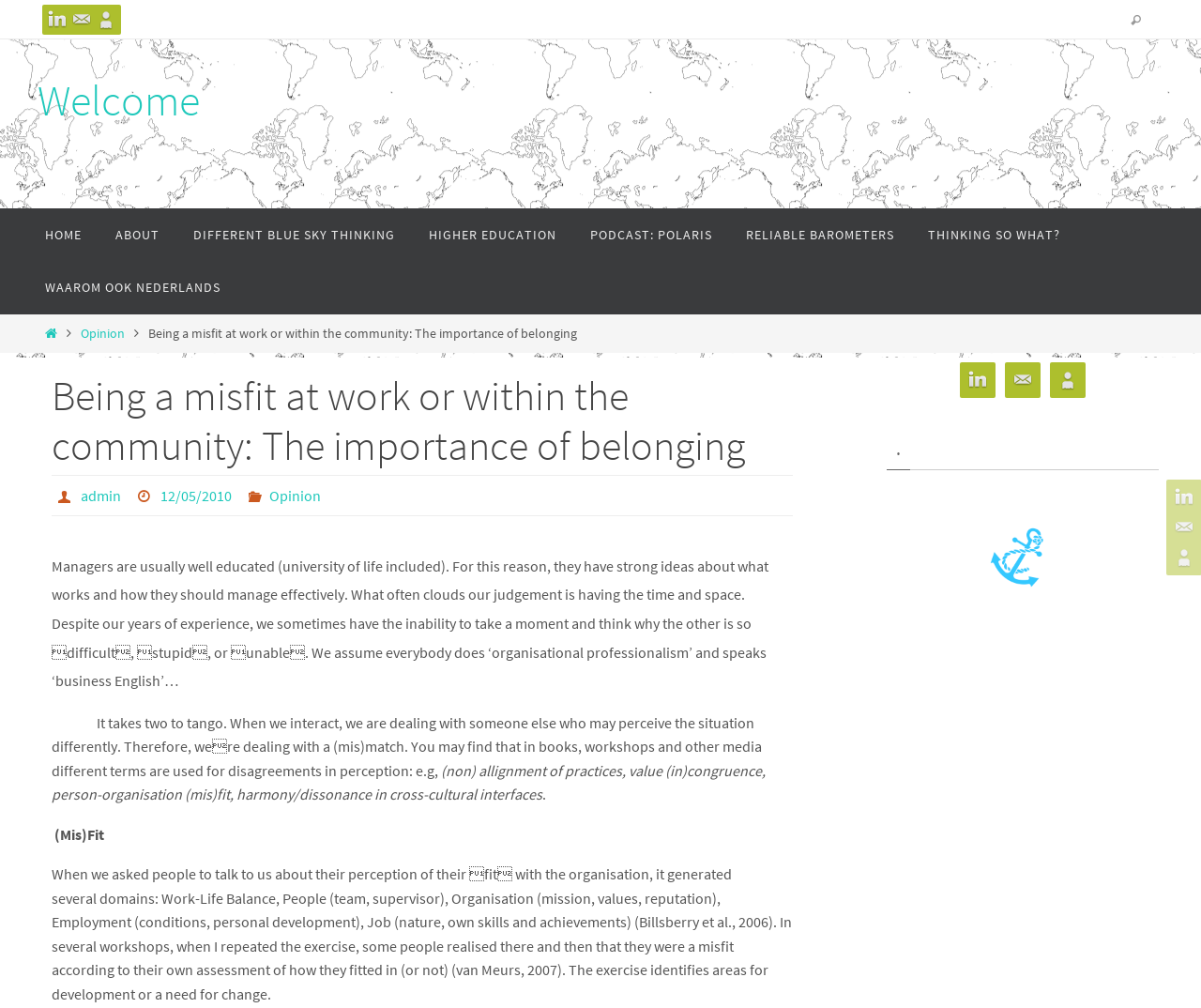Can you provide the bounding box coordinates for the element that should be clicked to implement the instruction: "Check the date of the article"?

[0.134, 0.482, 0.193, 0.502]